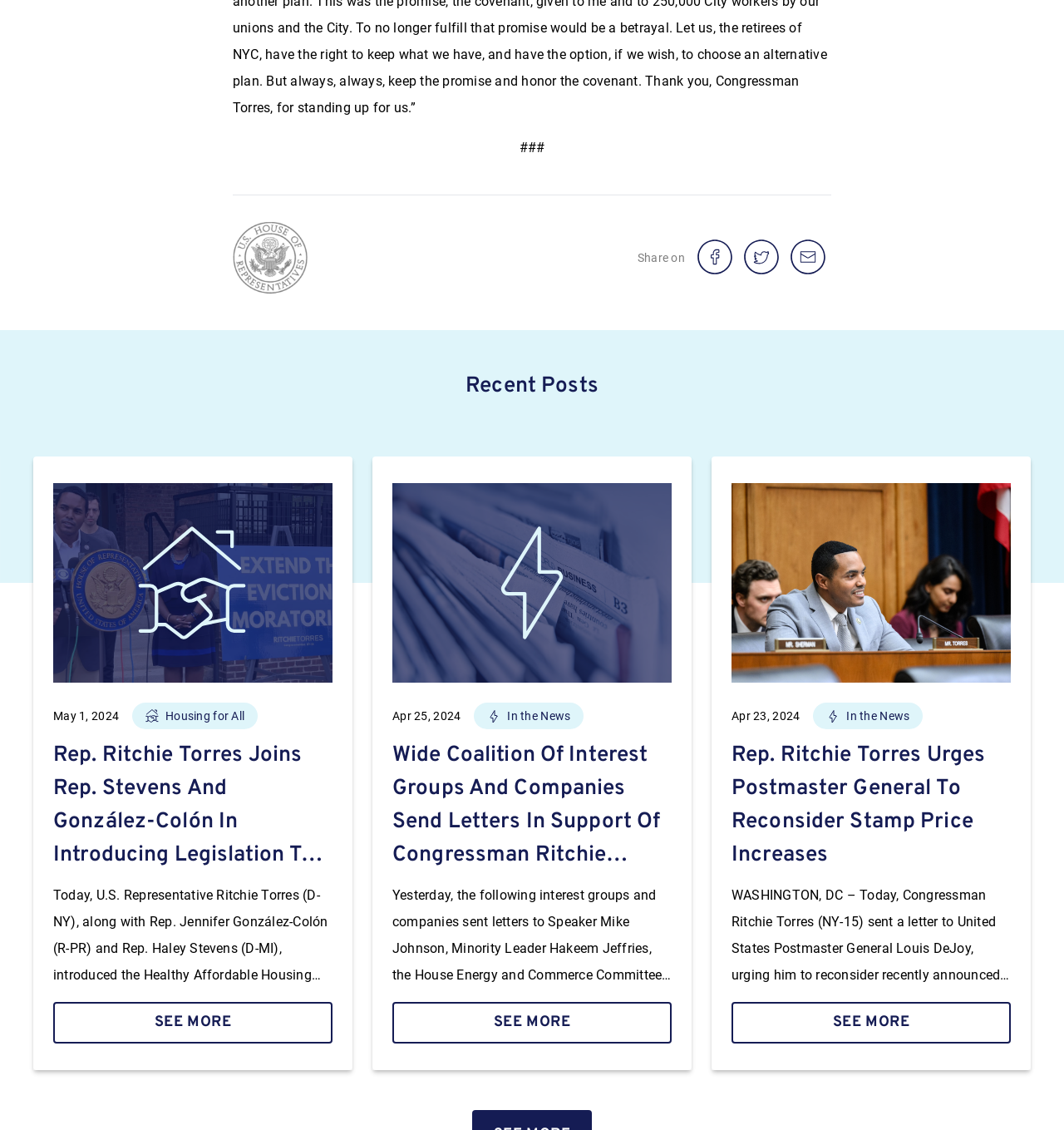How many 'See More' buttons are there?
Please provide a single word or phrase as your answer based on the image.

3